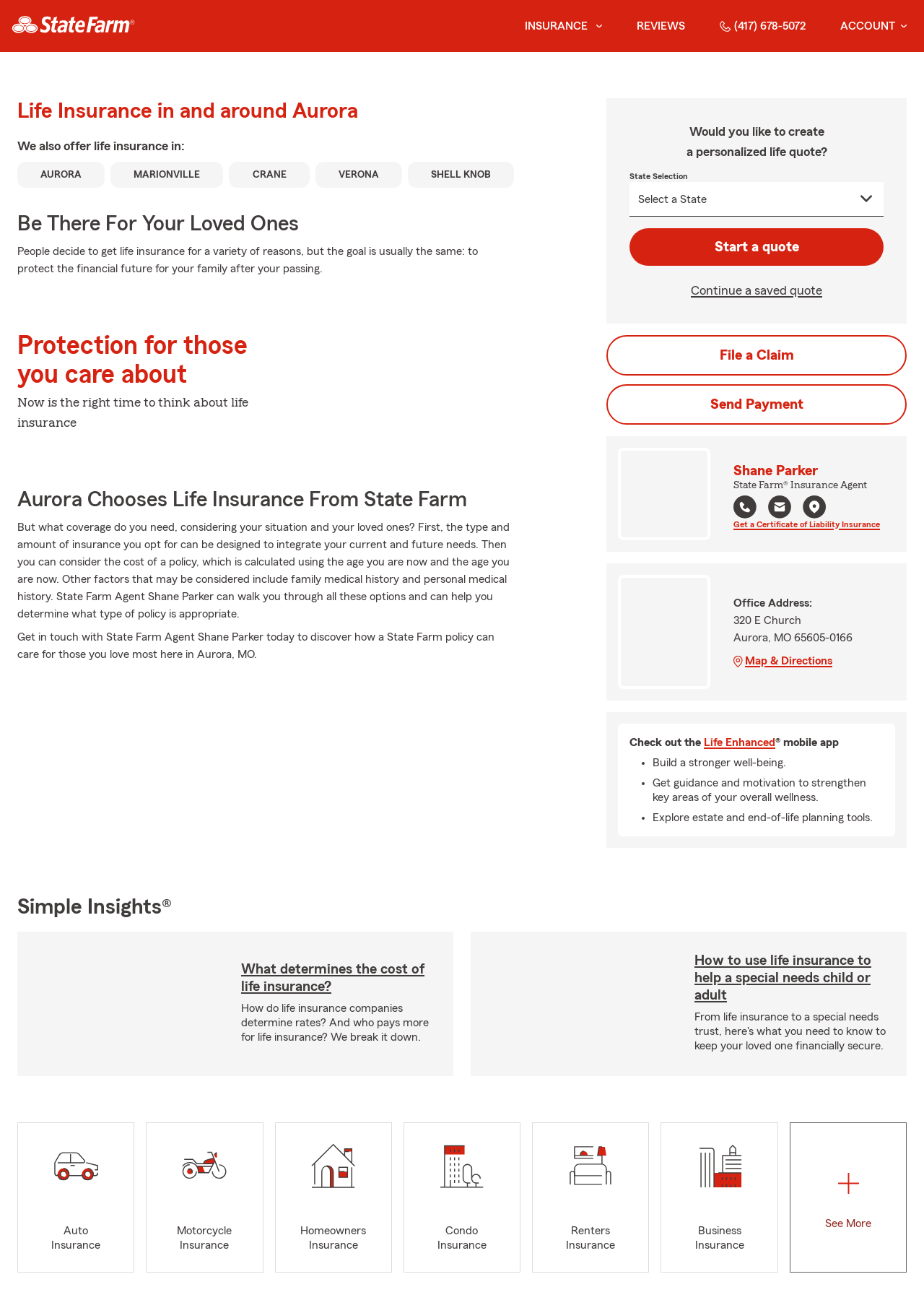Provide the bounding box coordinates of the HTML element this sentence describes: "aria-label="Call 4176785072"".

[0.794, 0.377, 0.819, 0.397]